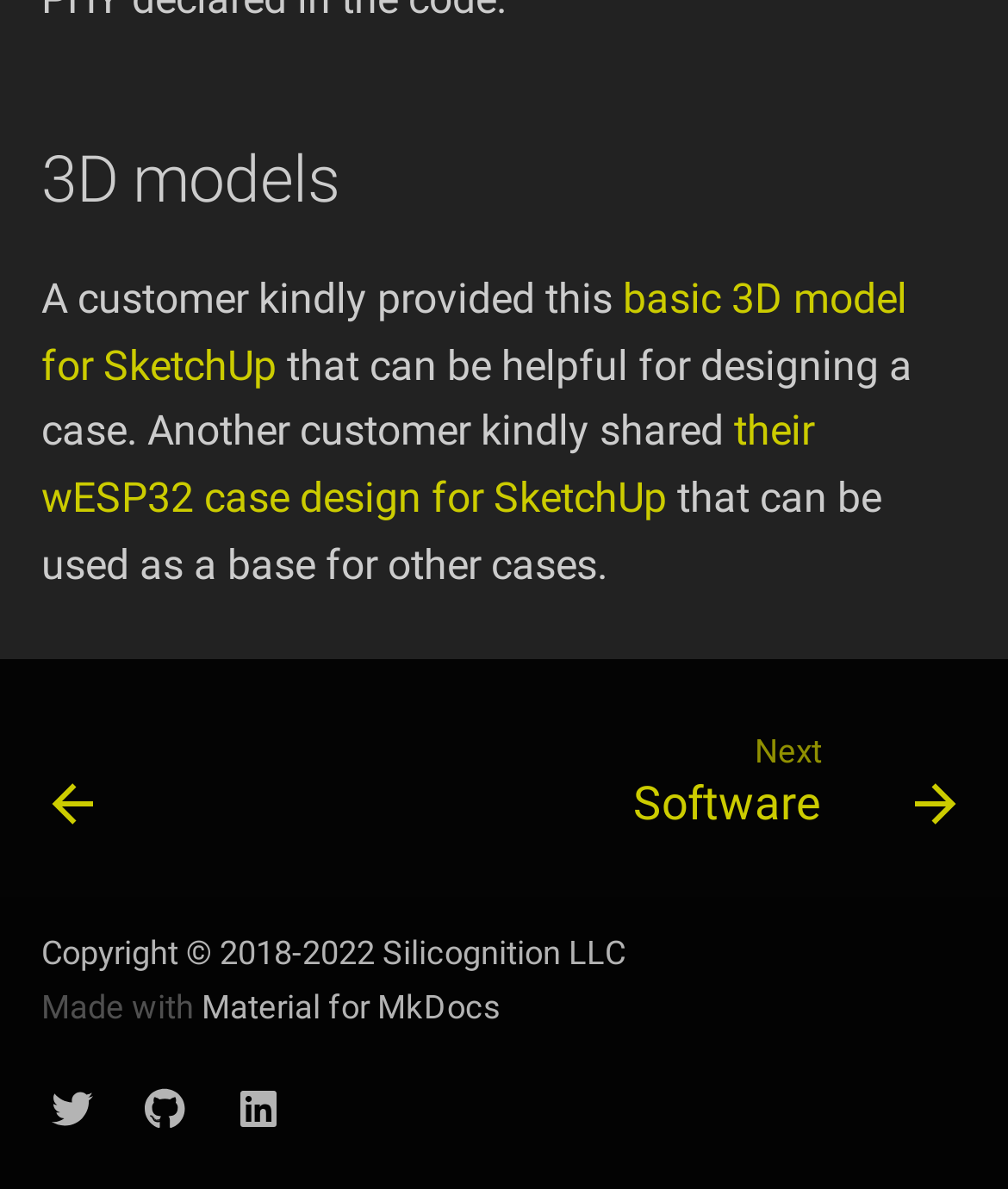Please indicate the bounding box coordinates for the clickable area to complete the following task: "Click the link to the previous page". The coordinates should be specified as four float numbers between 0 and 1, i.e., [left, top, right, bottom].

[0.01, 0.564, 0.138, 0.746]